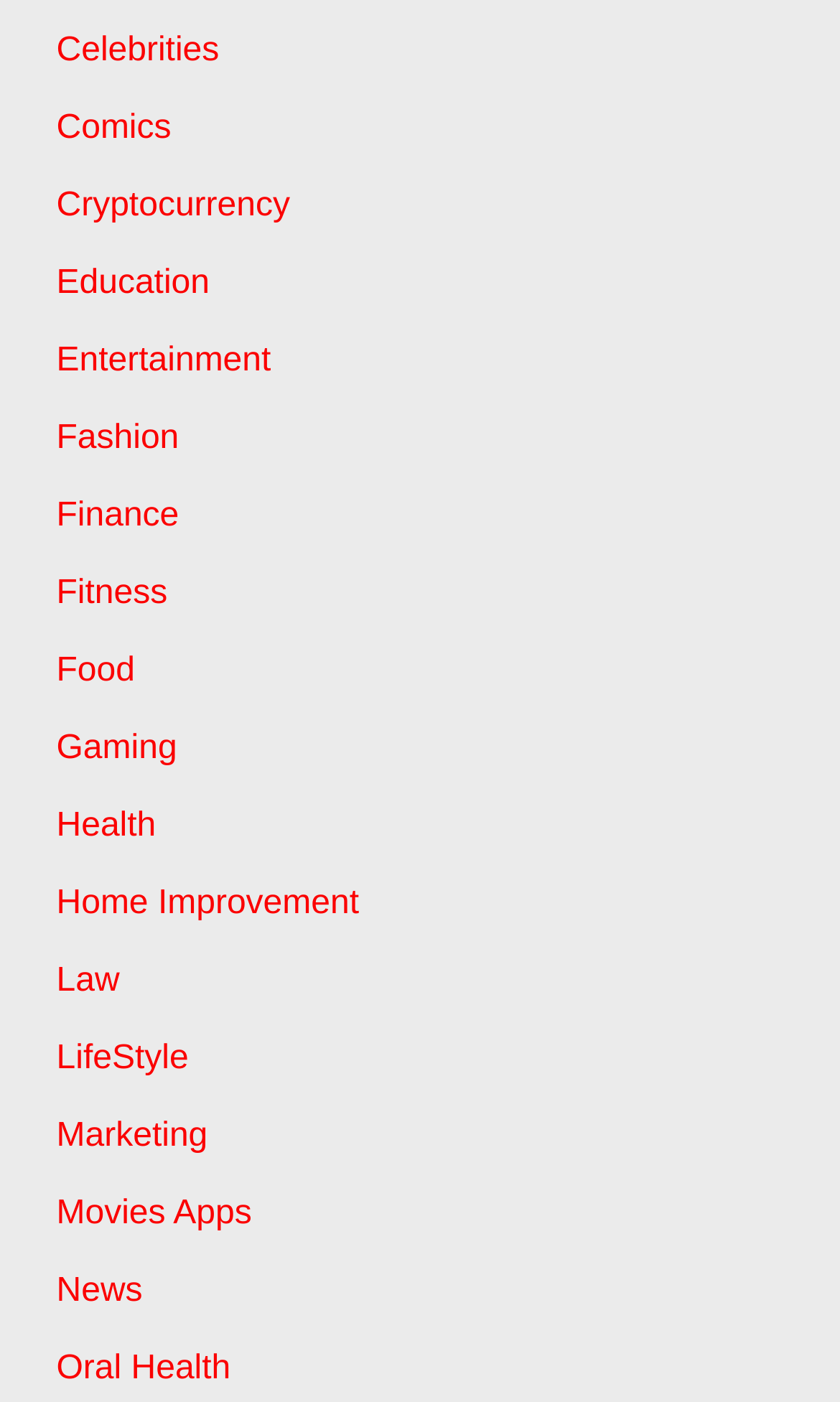What is the category located at the bottom?
Offer a detailed and full explanation in response to the question.

By analyzing the y1 and y2 coordinates of the bounding box of each link element, I determined that the 'Oral Health' category has the largest y1 and y2 values, indicating that it is located at the bottom of the webpage.